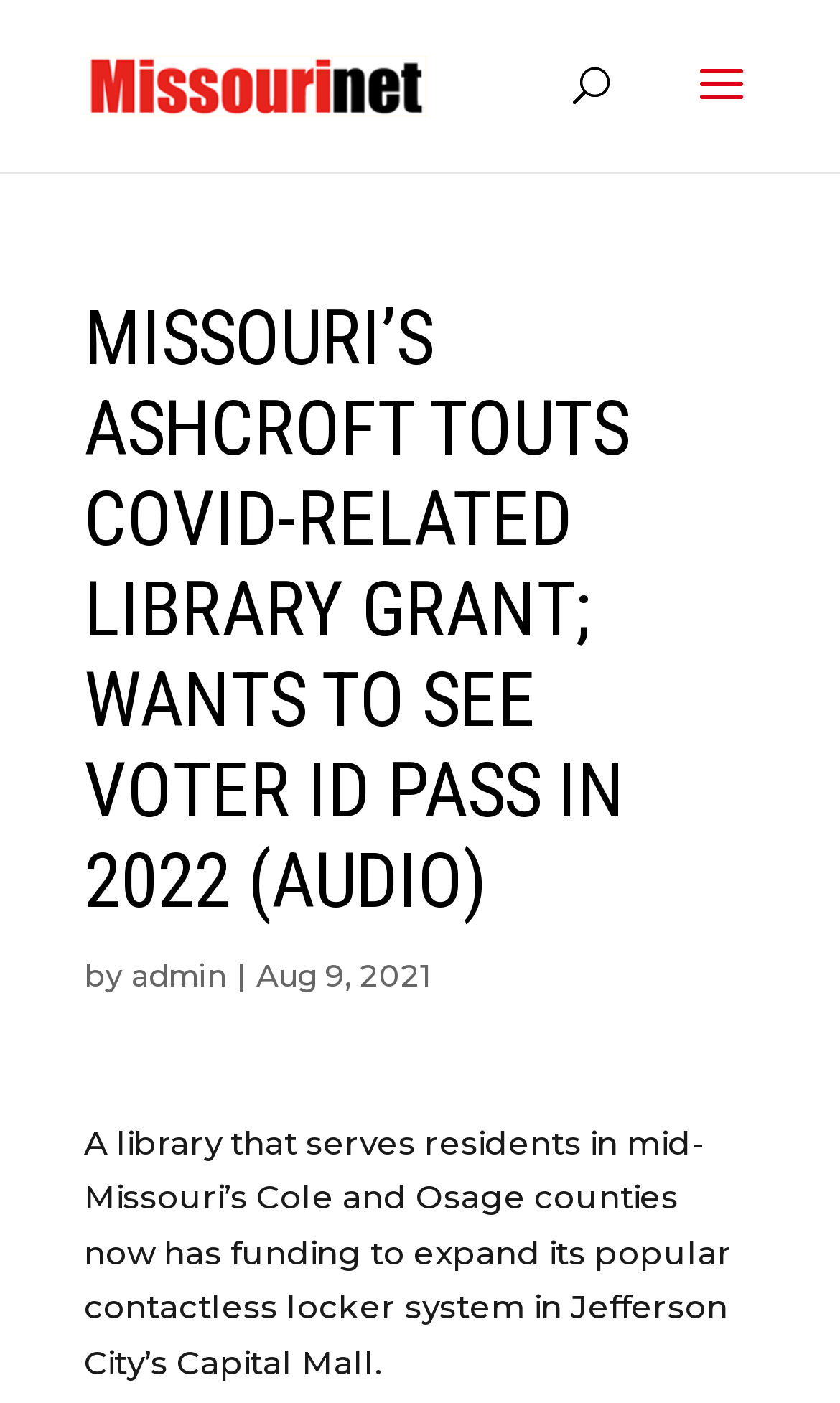Explain the features and main sections of the webpage comprehensively.

The webpage appears to be a news article page. At the top-left corner, there is a link to "Missourinet" accompanied by an image with the same name. Below this, there is a search bar that spans almost the entire width of the page. 

The main content of the page is a news article with a heading that reads "MISSOURI’S ASHCROFT TOUTS COVID-RELATED LIBRARY GRANT; WANTS TO SEE VOTER ID PASS IN 2022 (AUDIO)". This heading is positioned near the top of the page, taking up most of the width. 

Below the heading, there are three lines of text. The first line contains the word "by" followed by a link to "admin". The second line contains a vertical bar symbol, and the third line displays the date "Aug 9, 2021". 

The main body of the article is a paragraph of text that describes a library in mid-Missouri receiving funding to expand its contactless locker system in Jefferson City's Capital Mall. This paragraph is positioned below the date and takes up most of the width of the page.